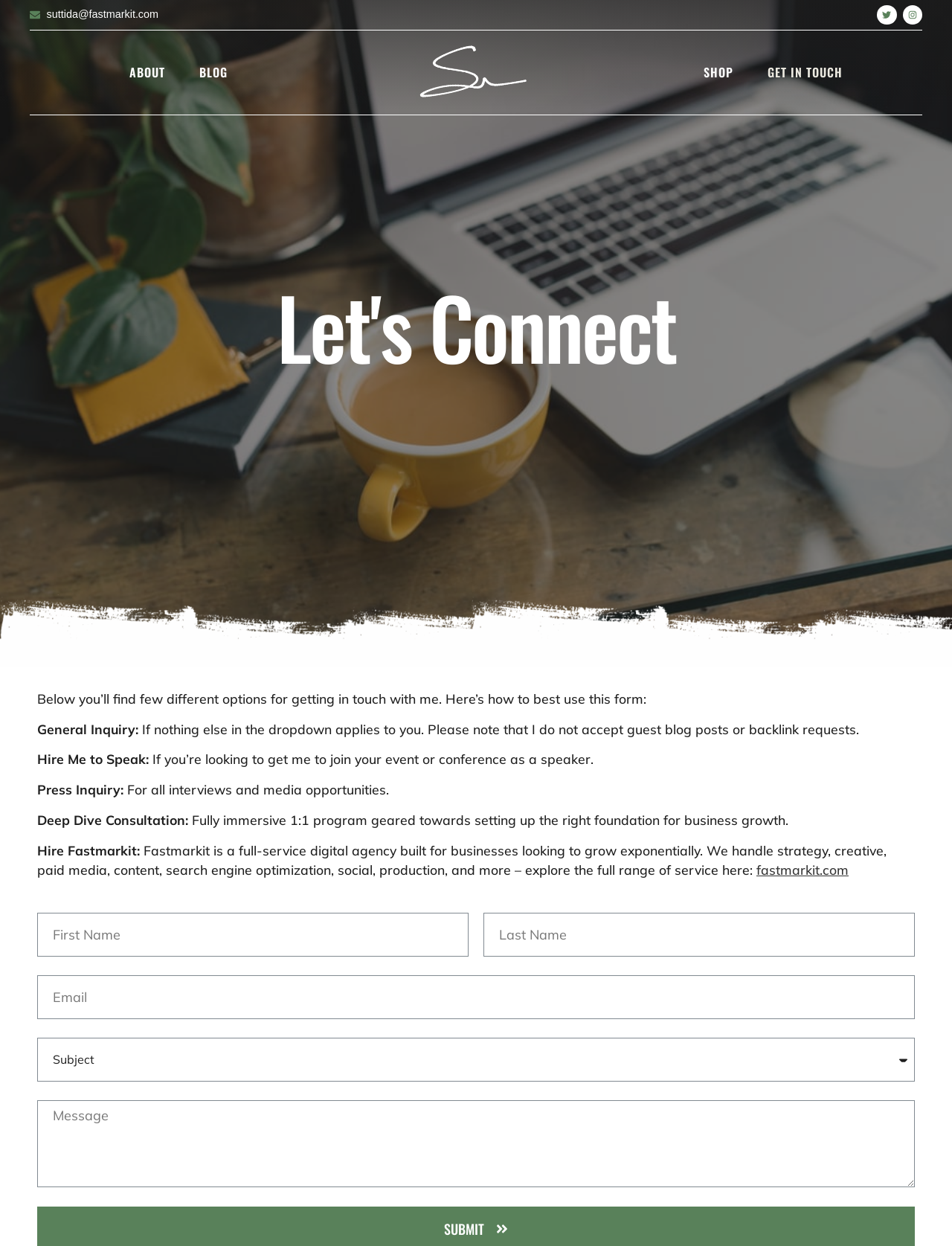Please reply to the following question with a single word or a short phrase:
What are the social media platforms available?

Twitter, Instagram